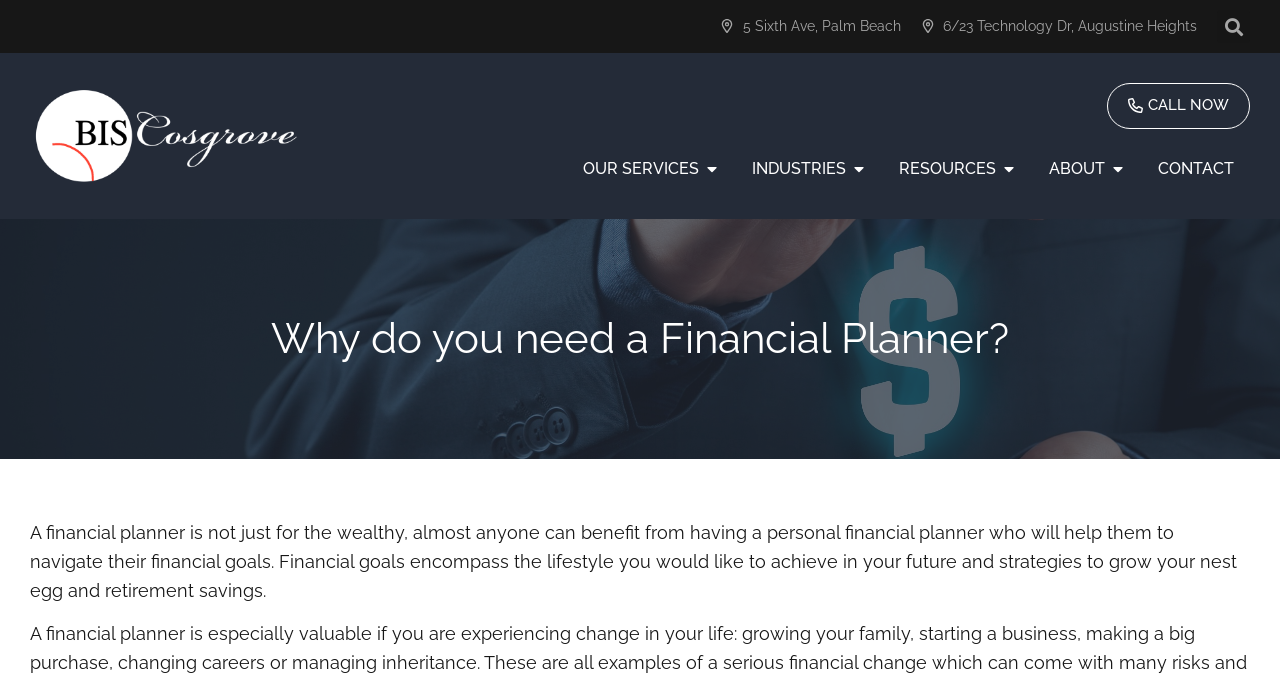Pinpoint the bounding box coordinates of the clickable area needed to execute the instruction: "Click on 'Home'". The coordinates should be specified as four float numbers between 0 and 1, i.e., [left, top, right, bottom].

None